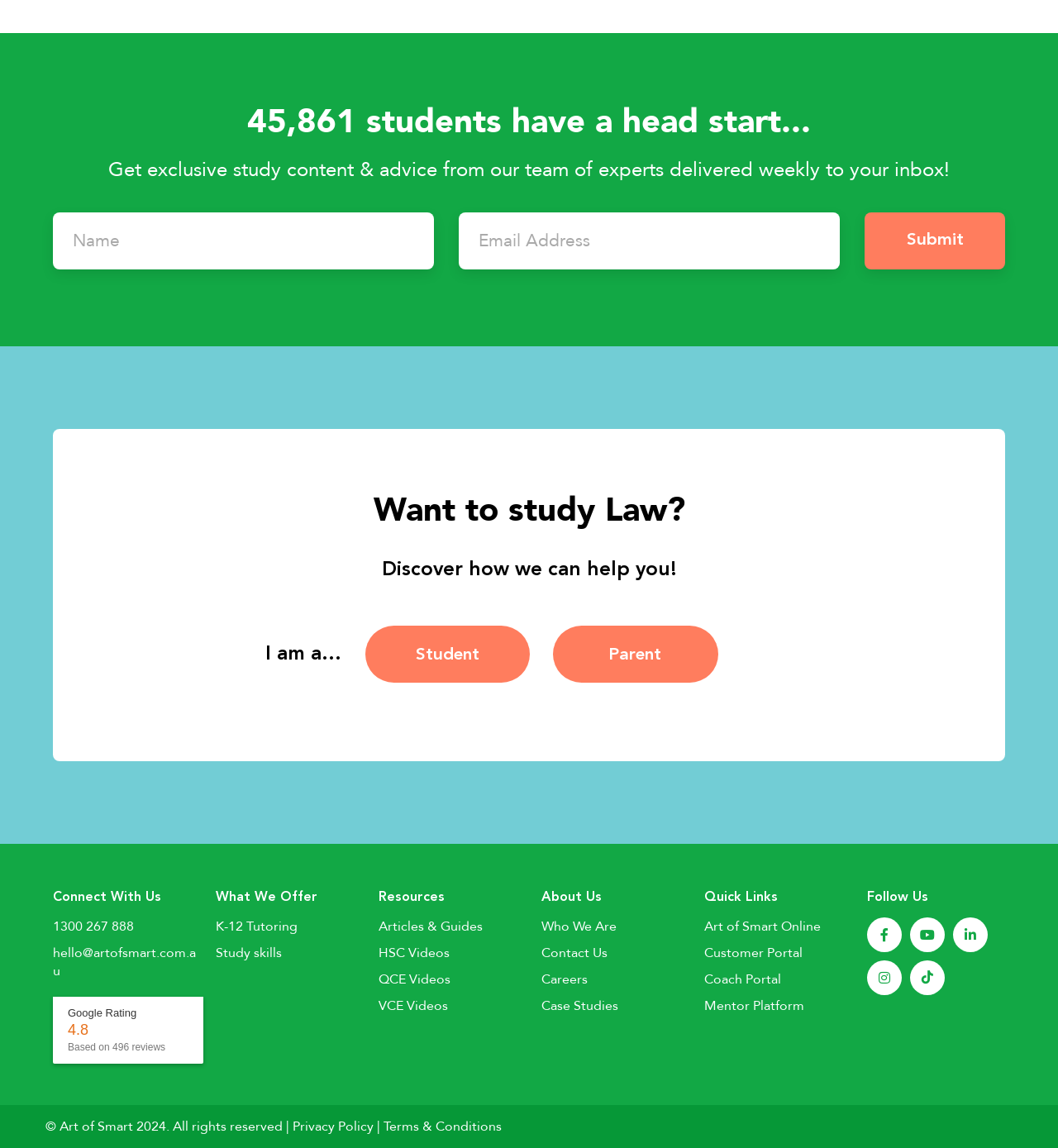What is the purpose of the website?
Give a detailed explanation using the information visible in the image.

The website's purpose can be inferred from the heading '45,861 students have a head start...' and the text 'Get exclusive study content & advice from our team of experts delivered weekly to your inbox!' which suggests that the website provides study content and advice to students.